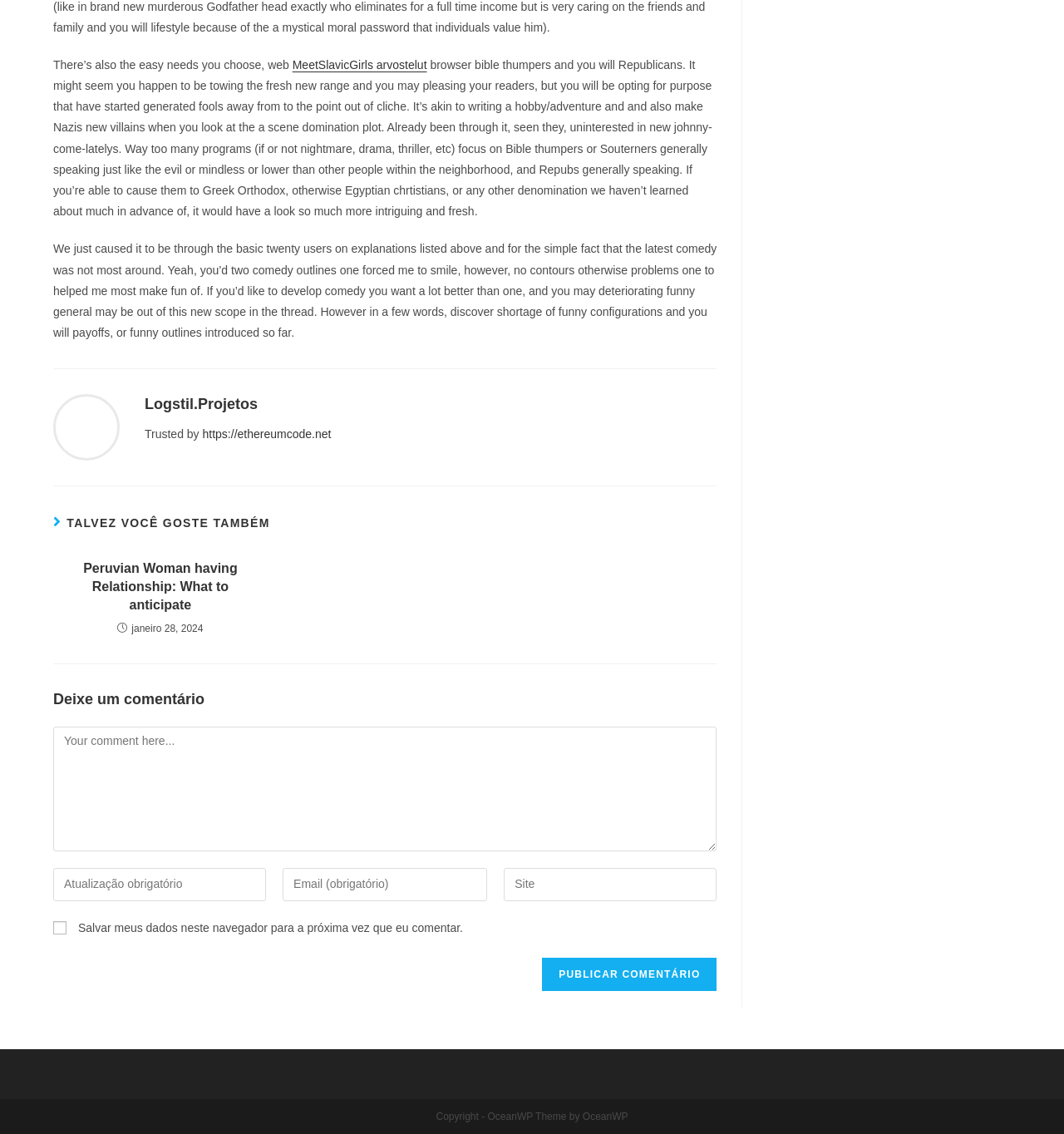Use the details in the image to answer the question thoroughly: 
What is the name of the theme used by the website?

I found the answer by examining the copyright information at the bottom of the page, which mentions 'OceanWP Theme by OceanWP'.